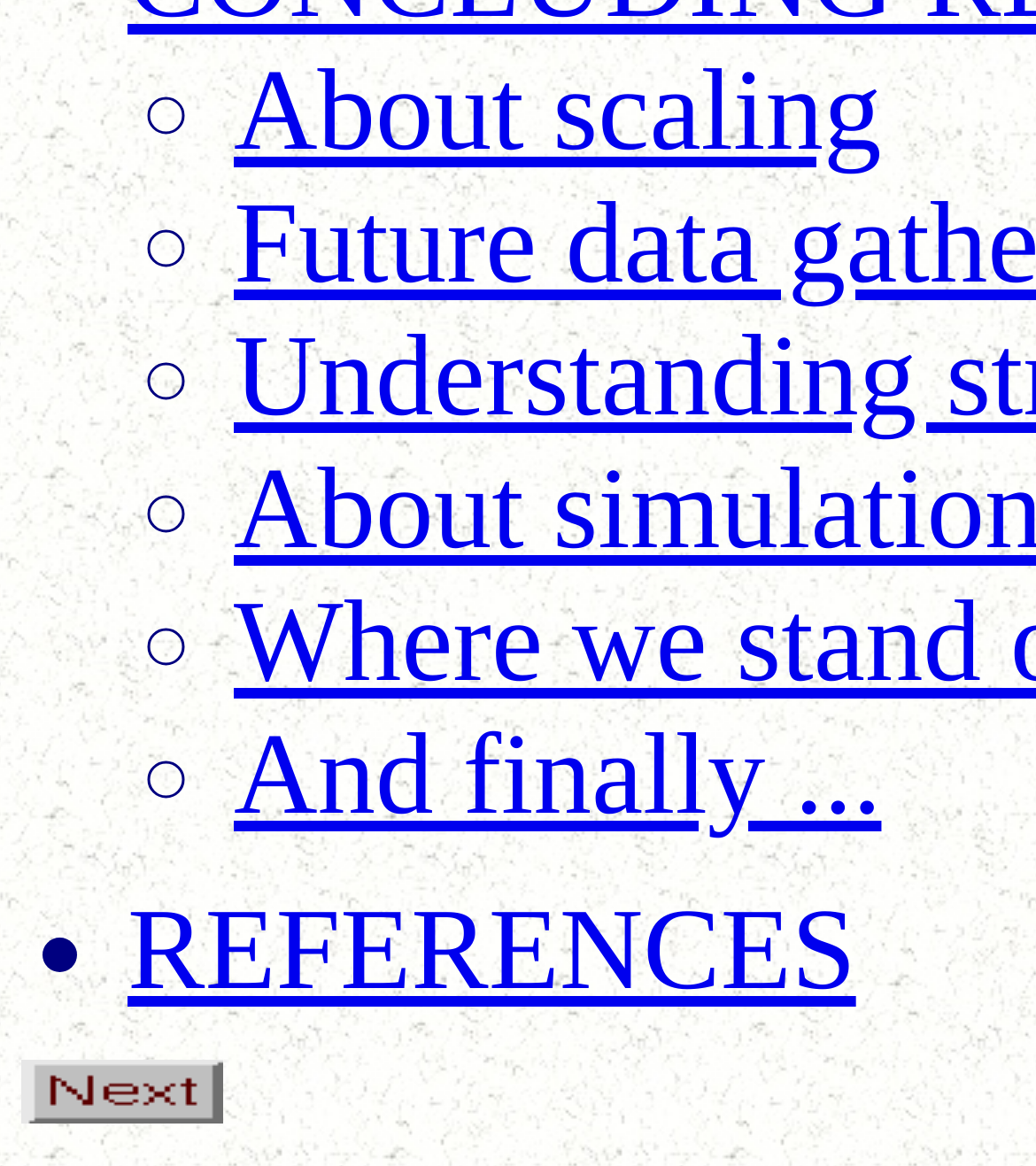Is there an image on the 'Next' link?
Please look at the screenshot and answer in one word or a short phrase.

Yes